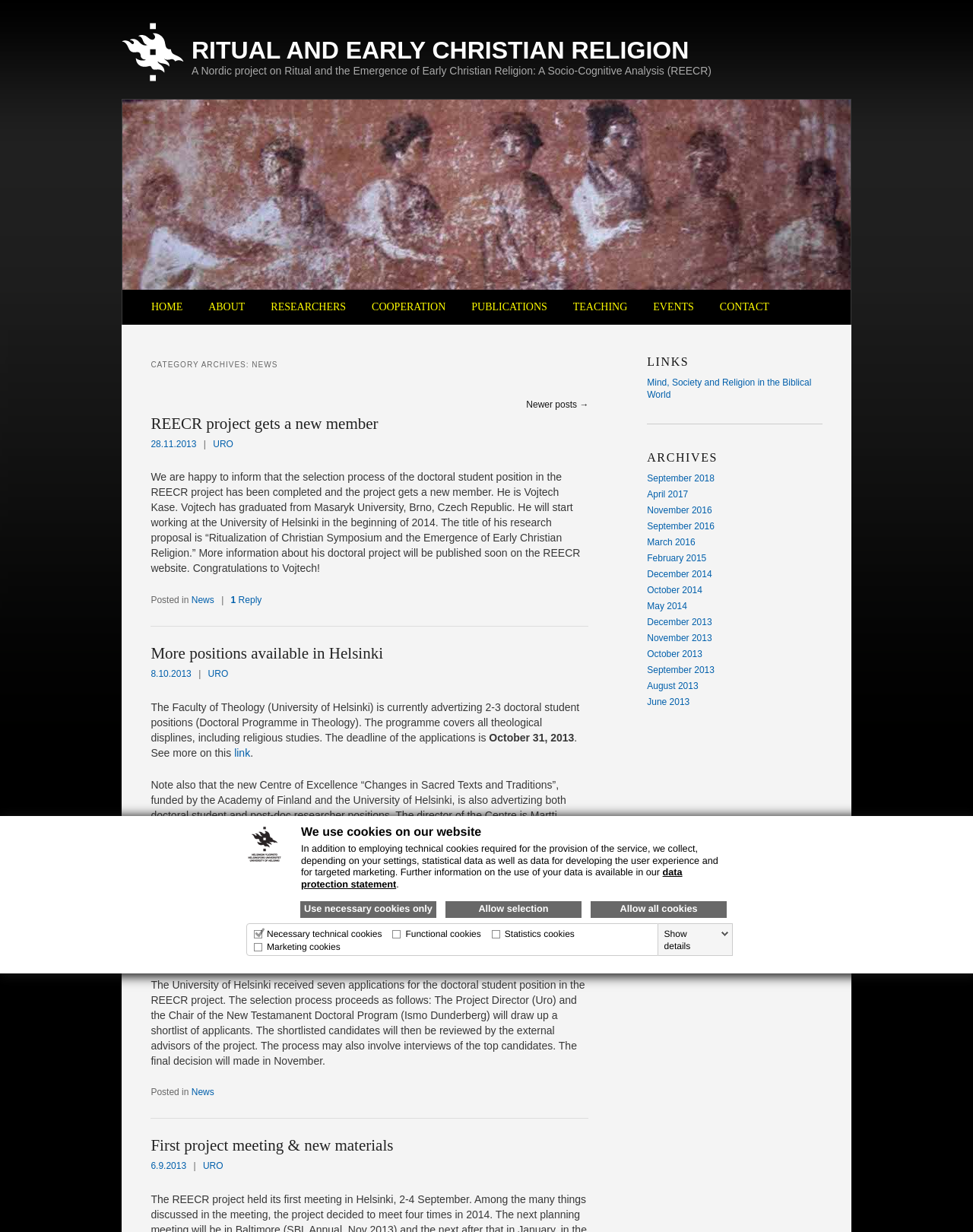Pinpoint the bounding box coordinates of the area that must be clicked to complete this instruction: "Go to the 'HOME' page".

[0.142, 0.235, 0.201, 0.264]